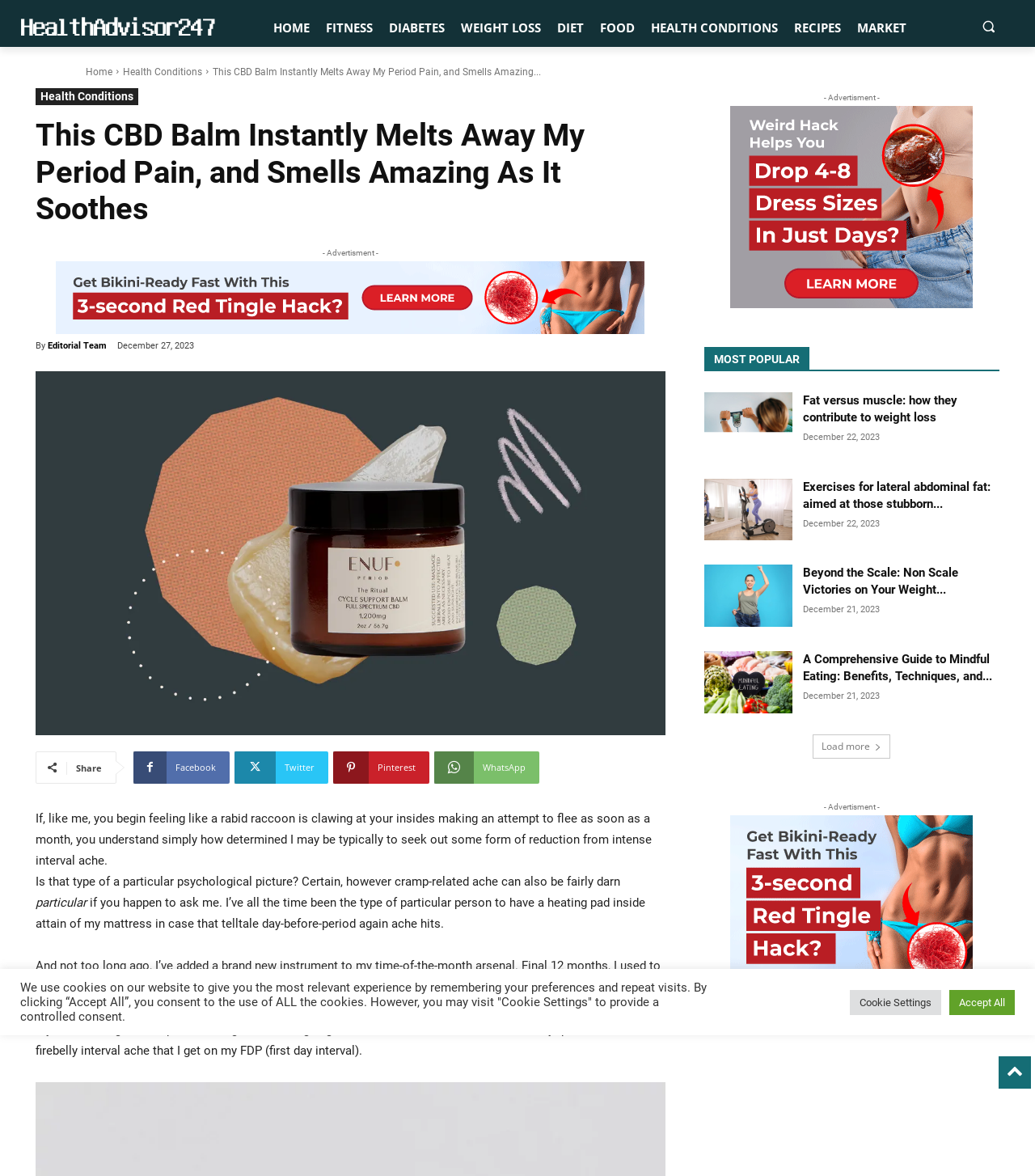Please respond in a single word or phrase: 
What is the purpose of the button with the text 'Search'?

To search the website